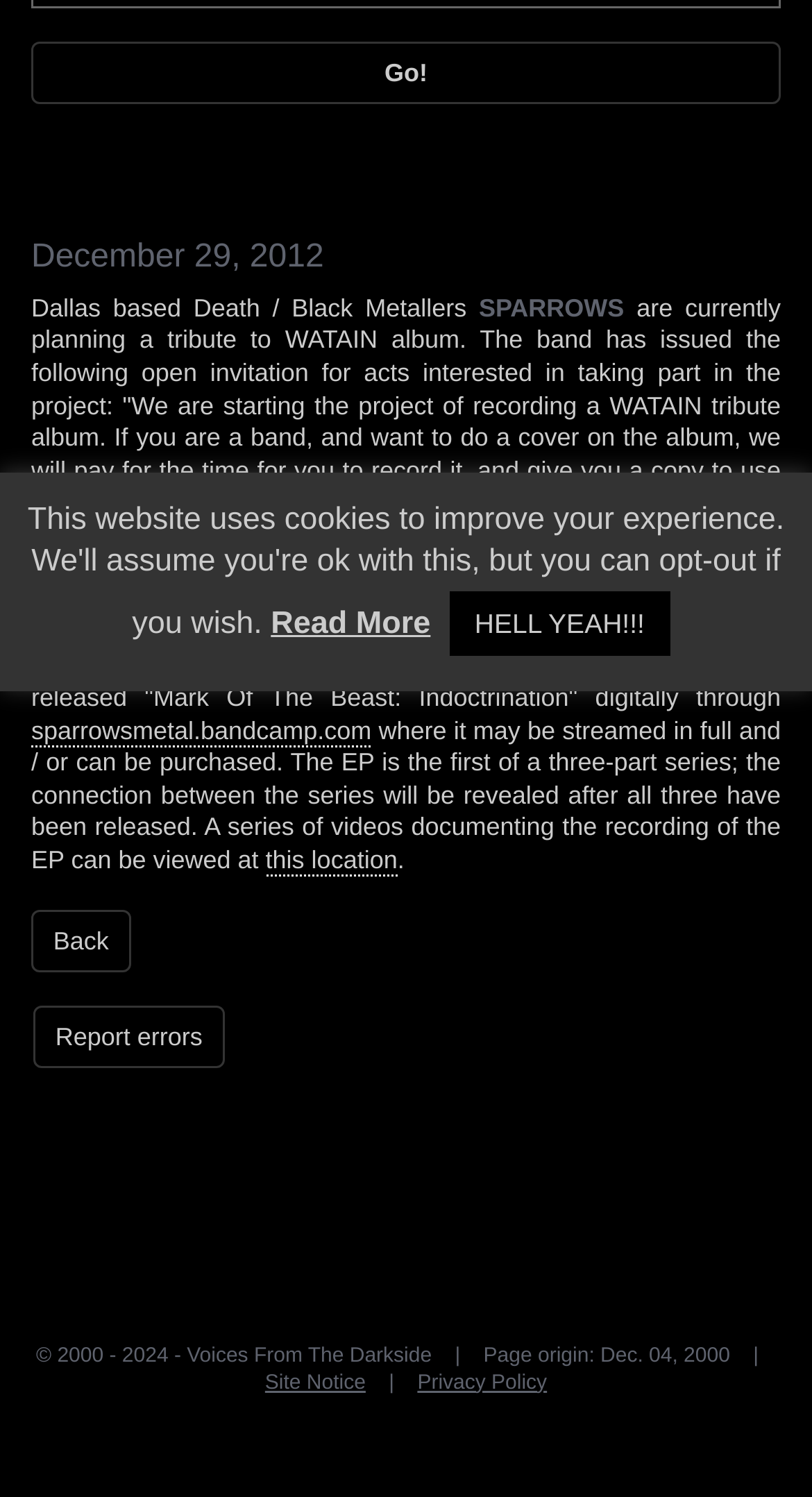Identify the bounding box coordinates for the UI element that matches this description: "Privacy Policy".

[0.514, 0.916, 0.674, 0.931]